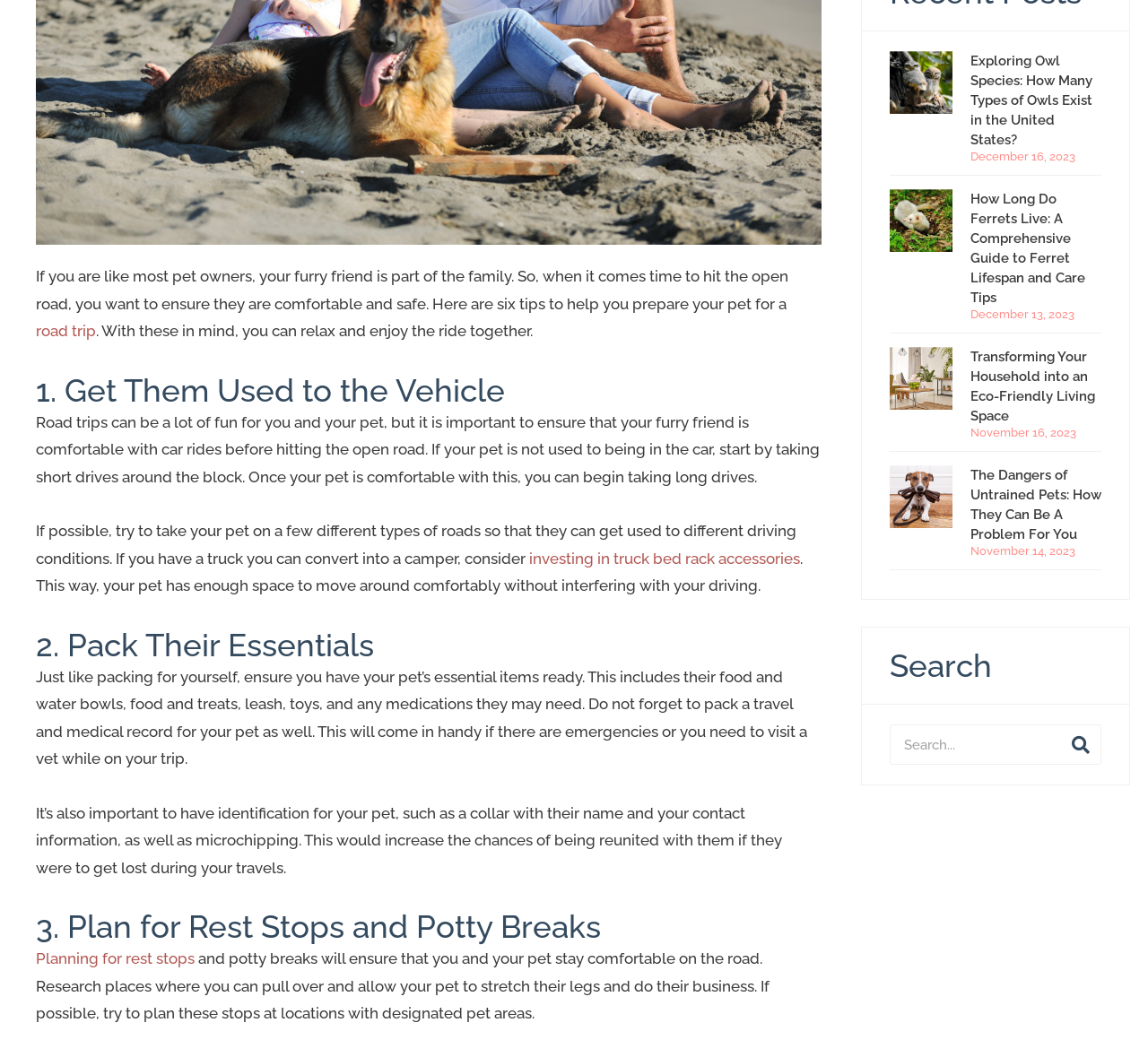For the given element description Search, determine the bounding box coordinates of the UI element. The coordinates should follow the format (top-left x, top-left y, bottom-right x, bottom-right y) and be within the range of 0 to 1.

[0.924, 0.698, 0.959, 0.735]